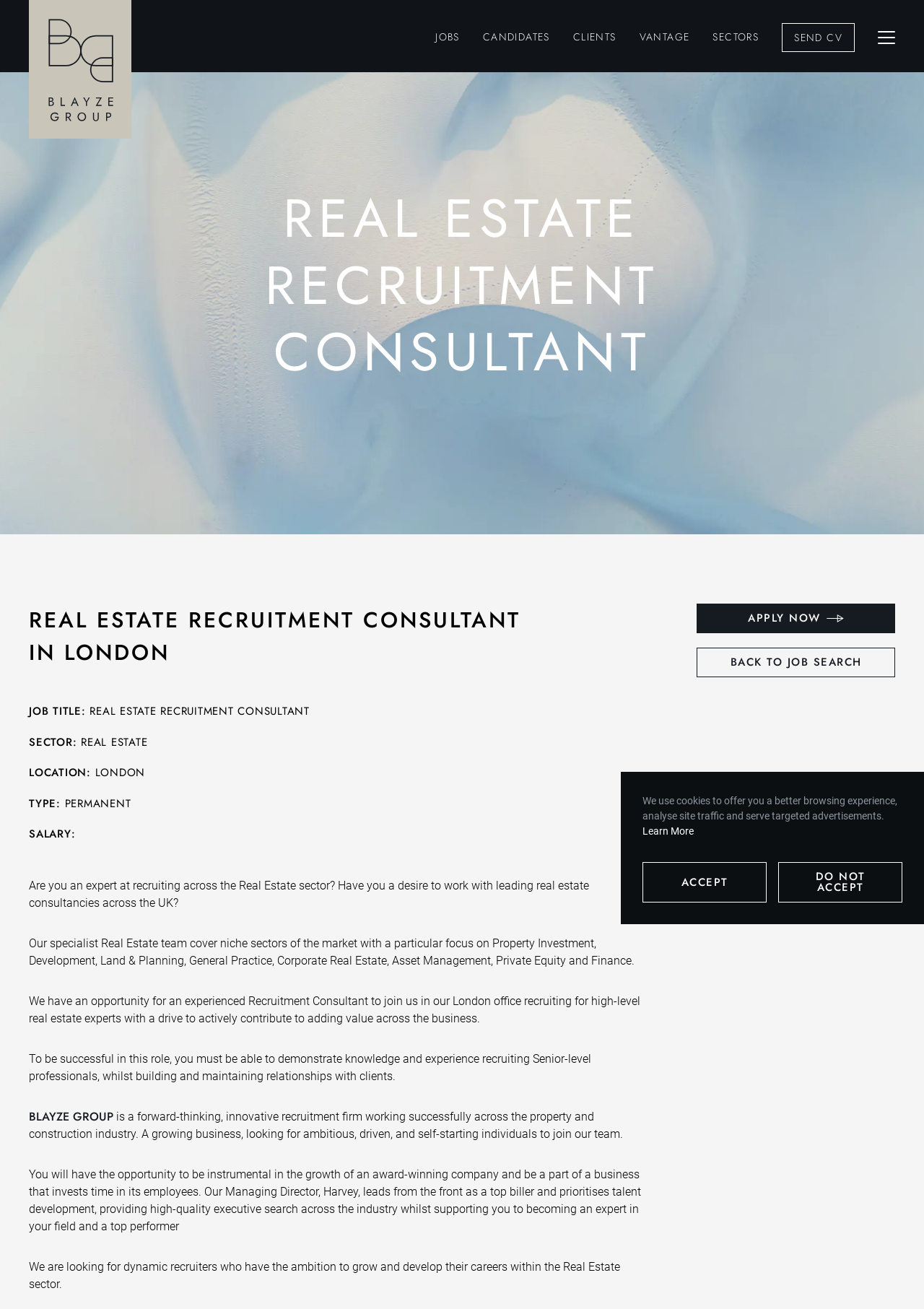Could you specify the bounding box coordinates for the clickable section to complete the following instruction: "Click the 'CONTACT' link"?

[0.656, 0.141, 0.969, 0.149]